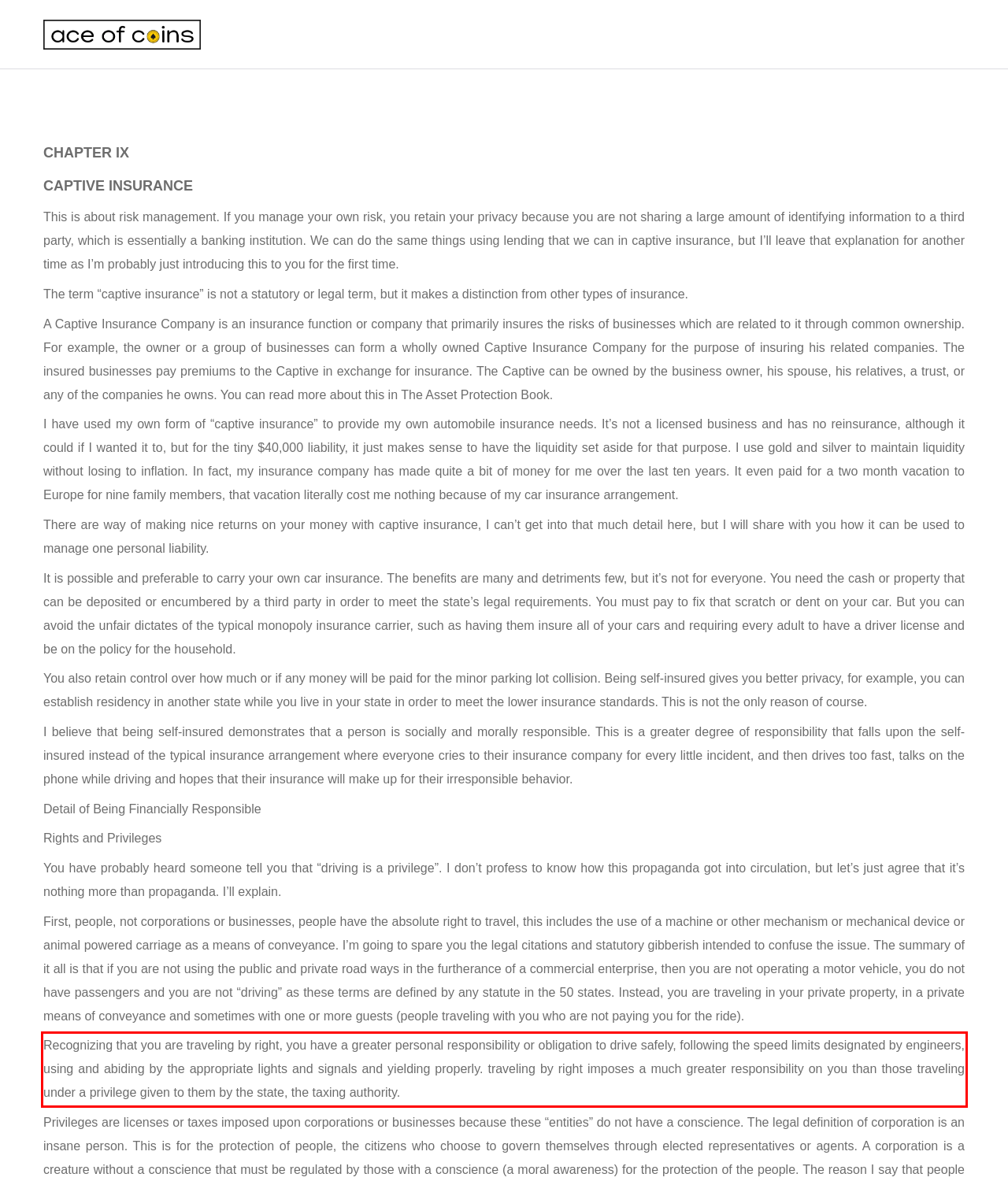In the given screenshot, locate the red bounding box and extract the text content from within it.

Recognizing that you are traveling by right, you have a greater personal responsibility or obligation to drive safely, following the speed limits designated by engineers, using and abiding by the appropriate lights and signals and yielding properly. traveling by right imposes a much greater responsibility on you than those traveling under a privilege given to them by the state, the taxing authority.